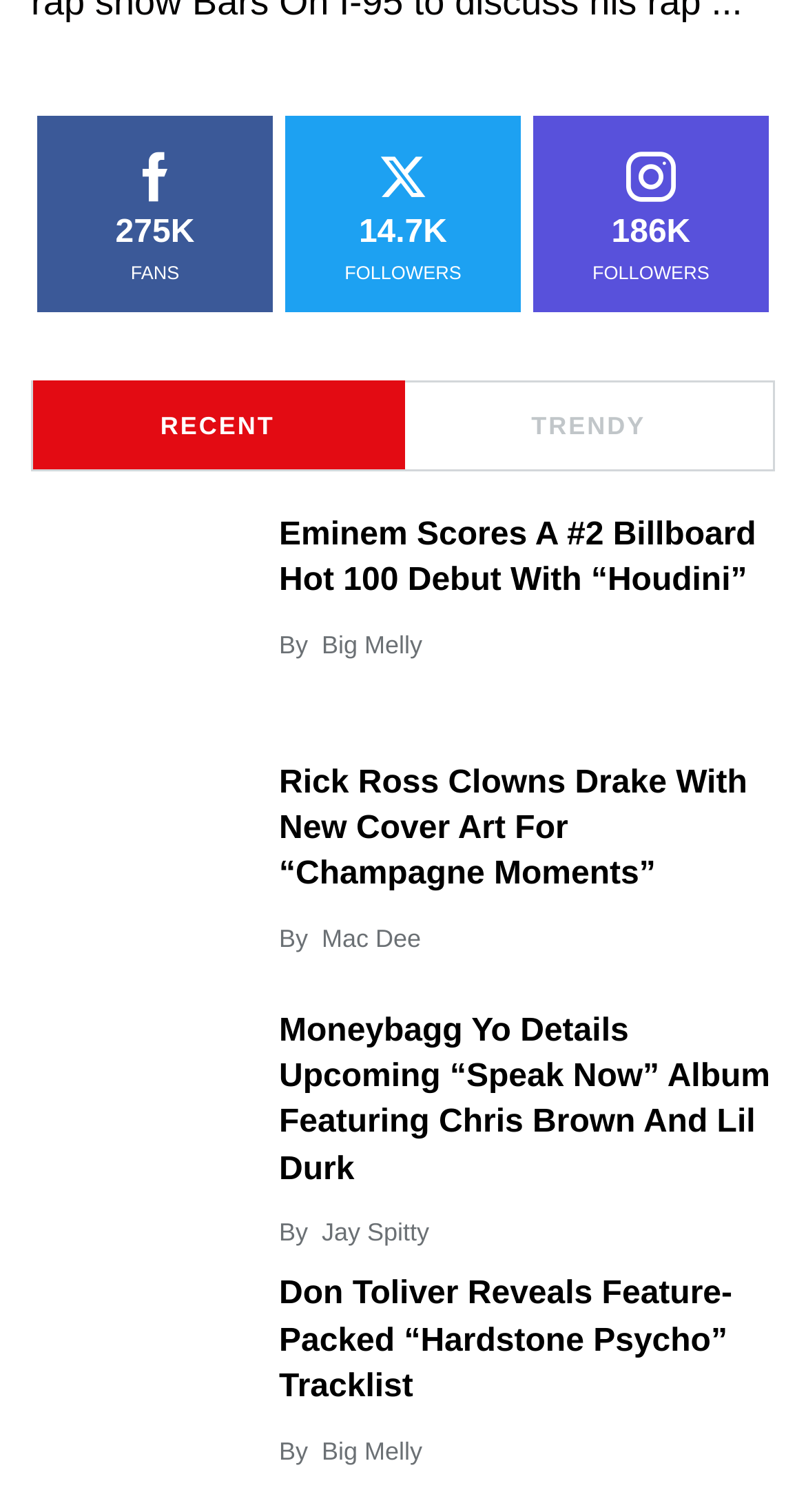Provide the bounding box coordinates of the HTML element described by the text: "Jay Spitty". The coordinates should be in the format [left, top, right, bottom] with values between 0 and 1.

[0.399, 0.806, 0.533, 0.825]